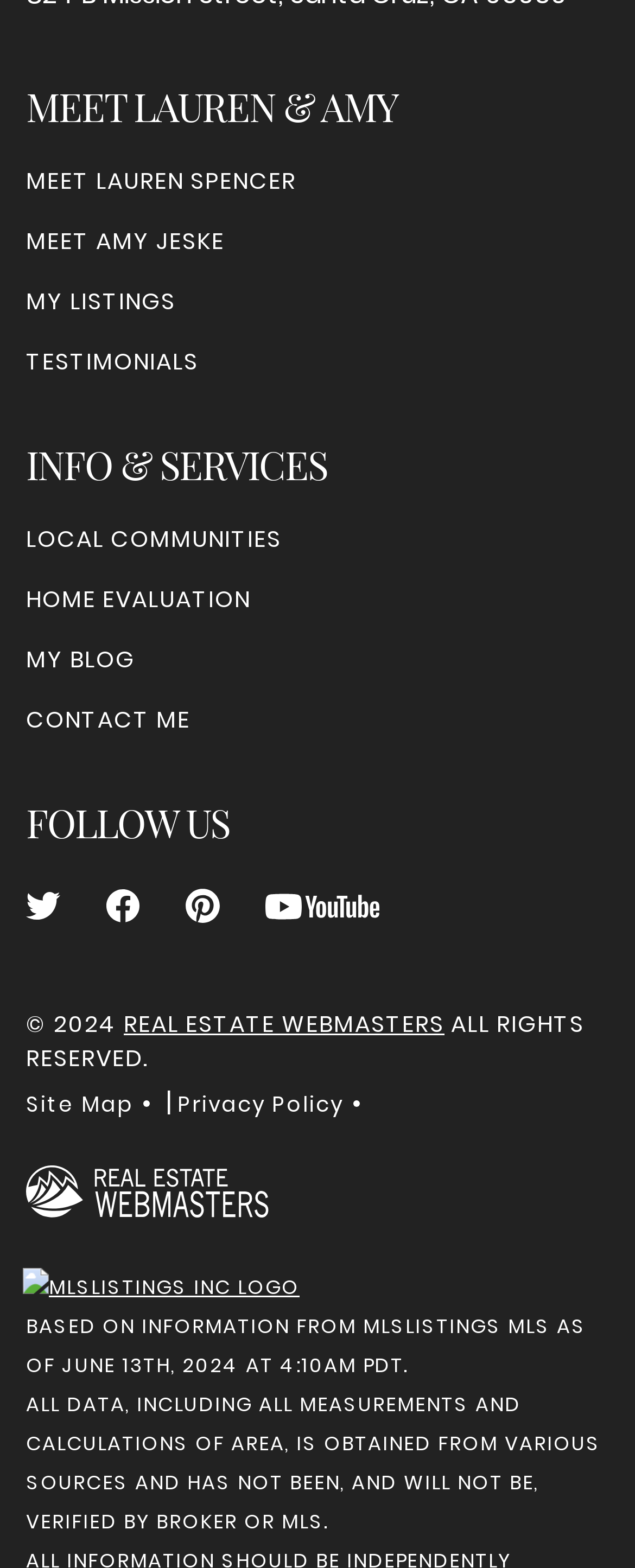Find and indicate the bounding box coordinates of the region you should select to follow the given instruction: "View the Facebook page".

None